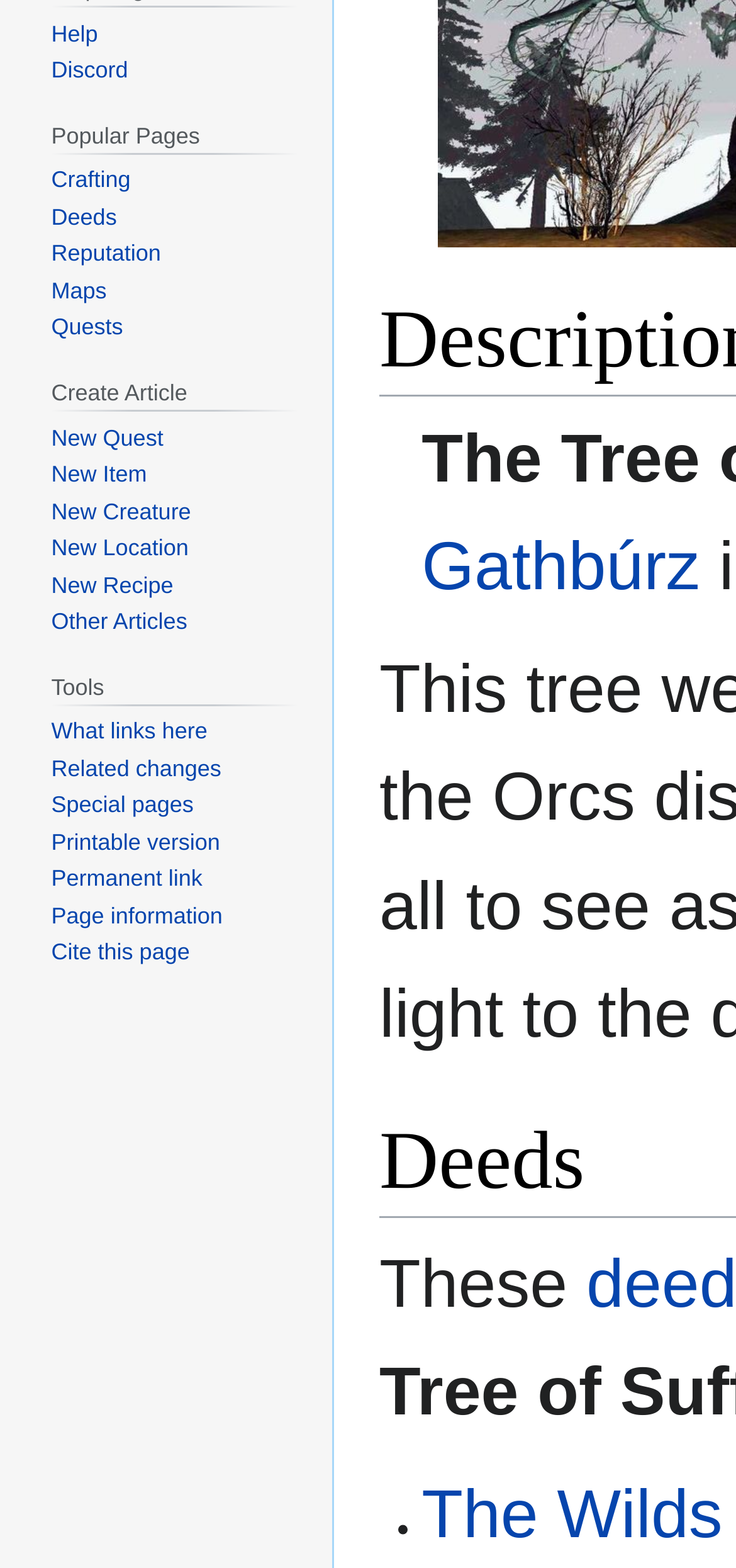Find the bounding box of the UI element described as follows: "Reputation".

[0.07, 0.153, 0.219, 0.17]